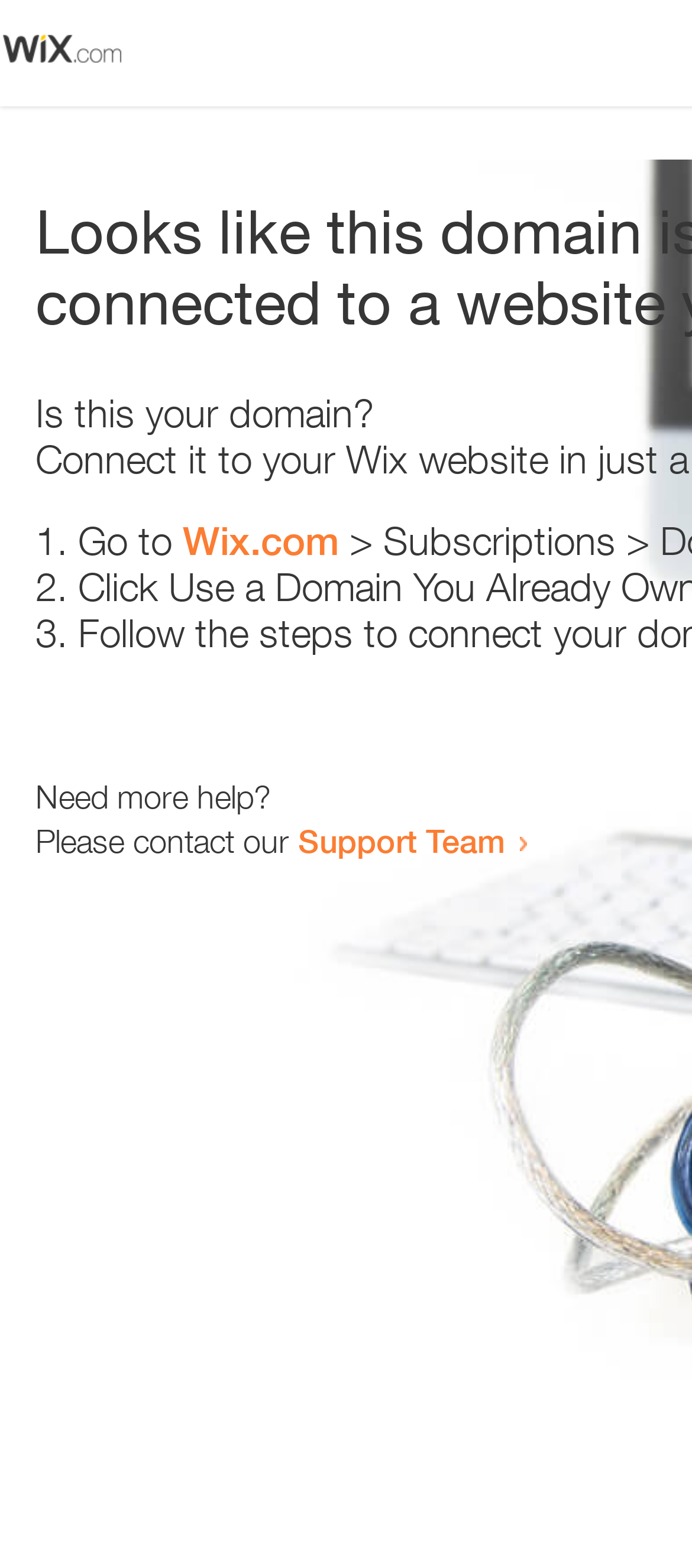Give a one-word or phrase response to the following question: How many list markers are present?

3